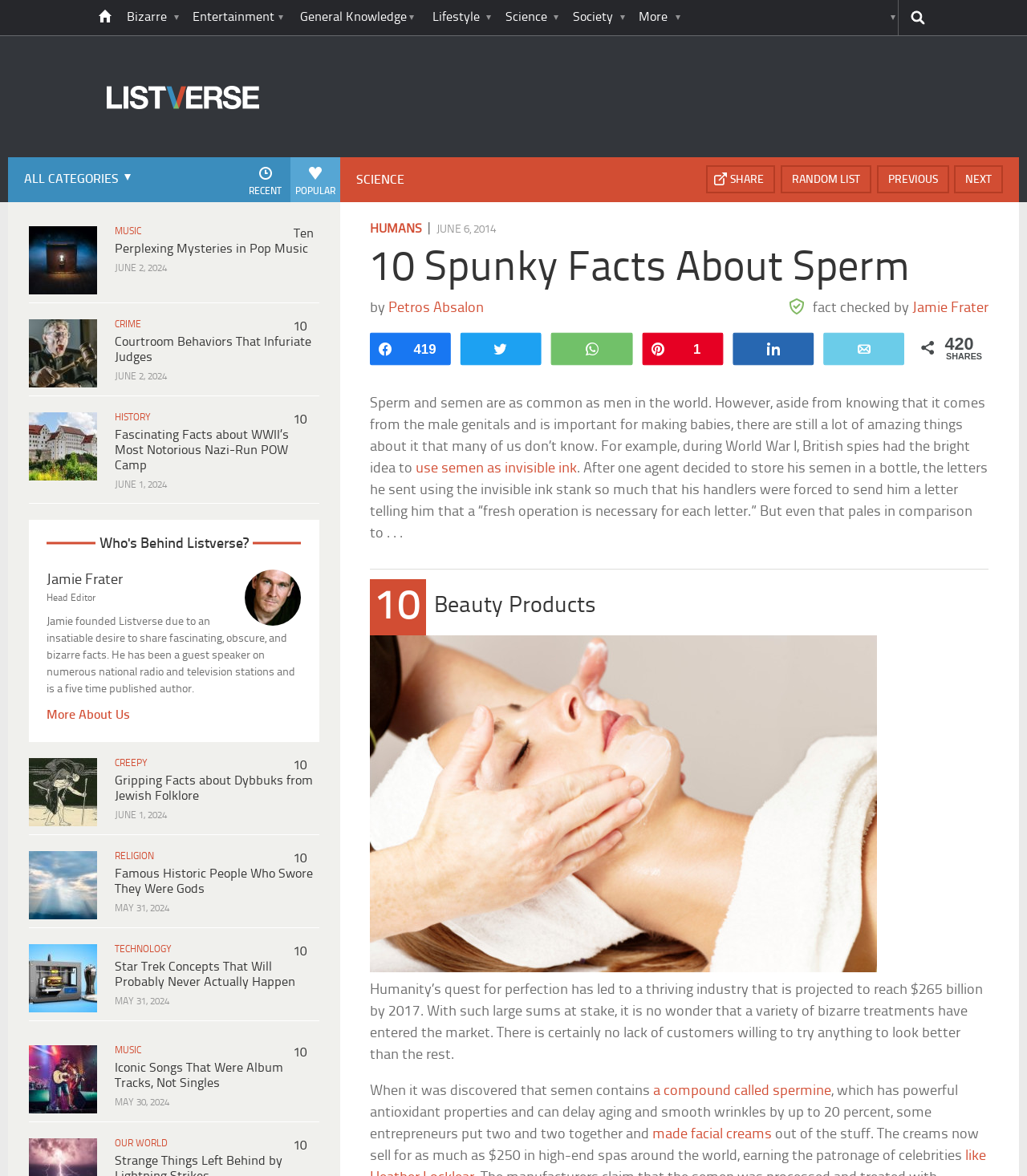Please extract and provide the main headline of the webpage.

10 Spunky Facts About Sperm